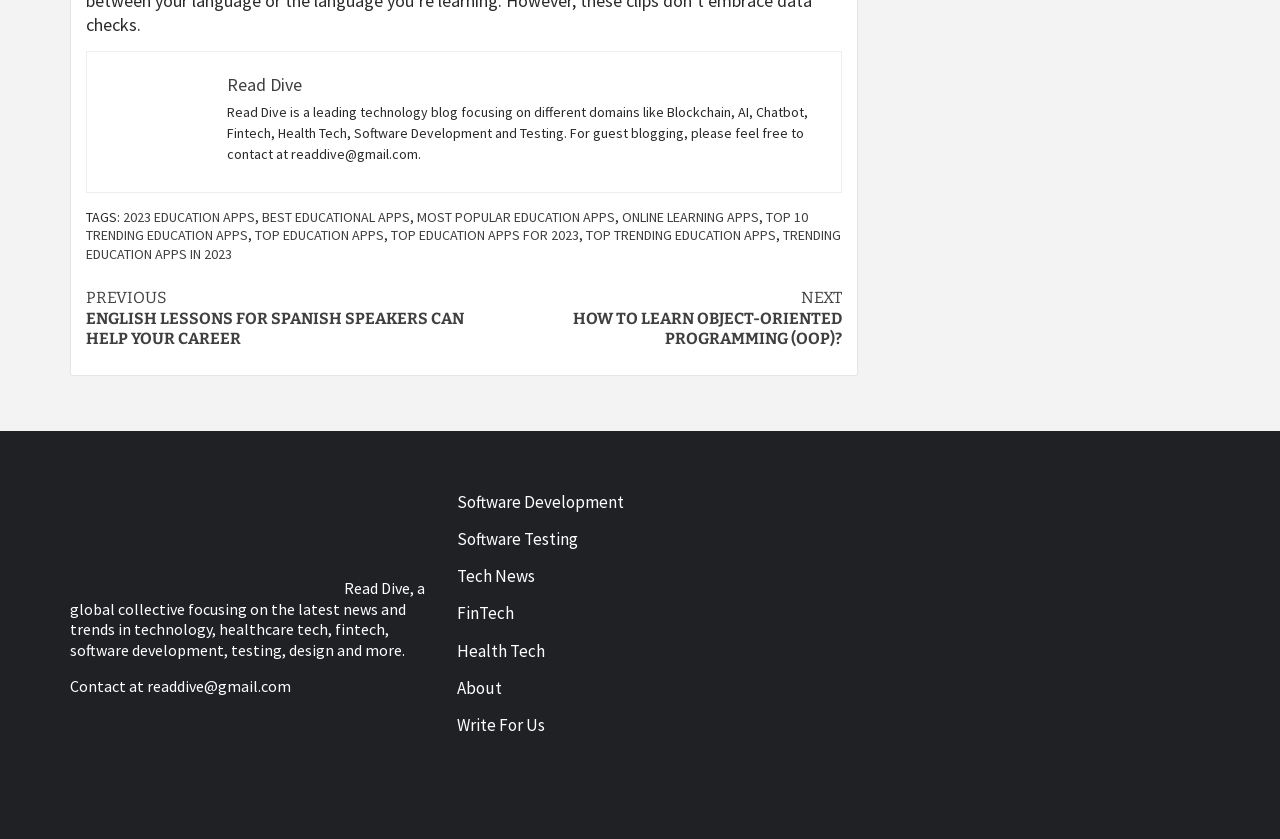Find the bounding box coordinates of the clickable element required to execute the following instruction: "Contact the blog via email". Provide the coordinates as four float numbers between 0 and 1, i.e., [left, top, right, bottom].

[0.055, 0.806, 0.227, 0.829]